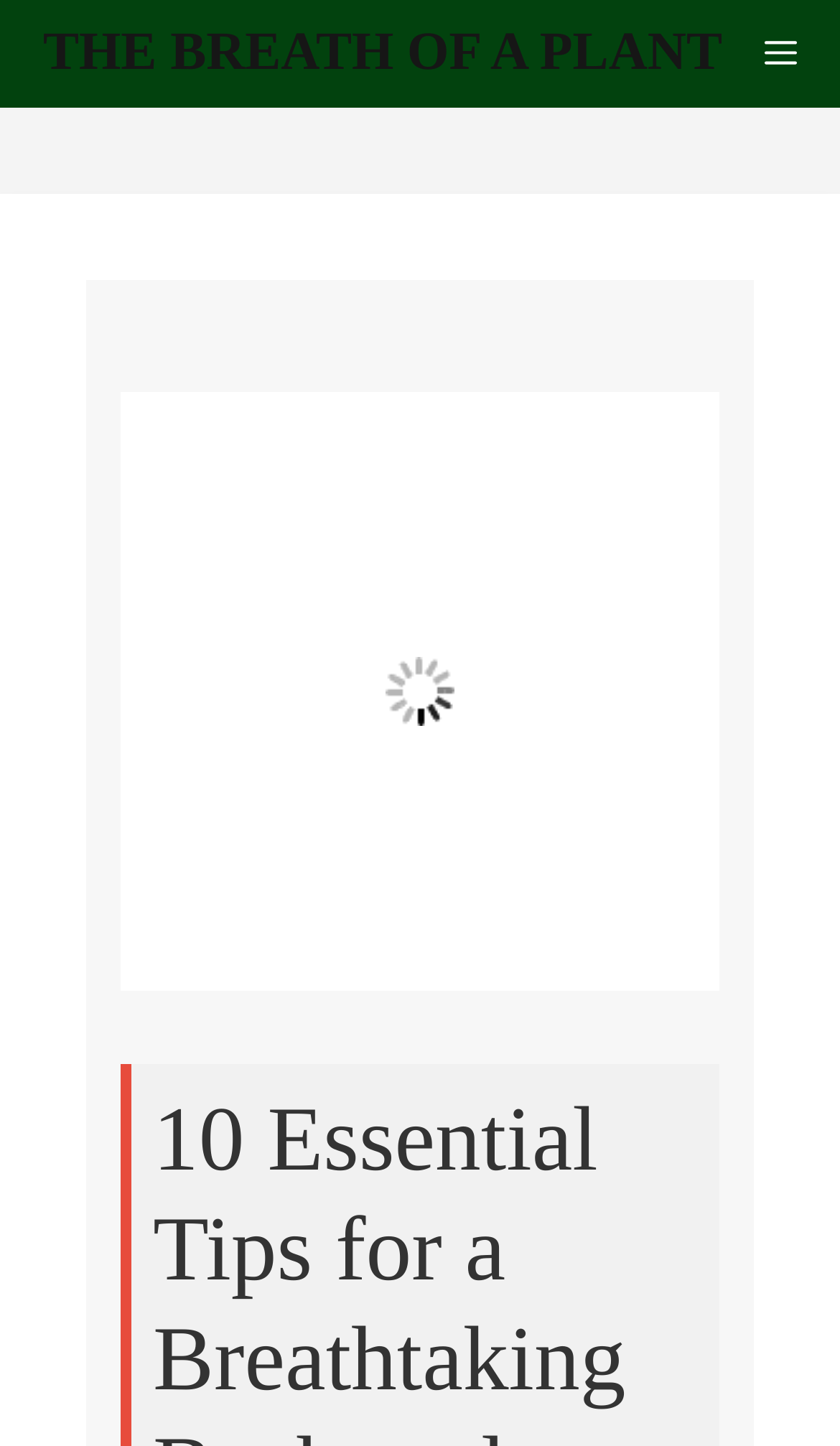What is the headline of the webpage?

10 Essential Tips for a Breathtaking Backyard Flower Garden Design